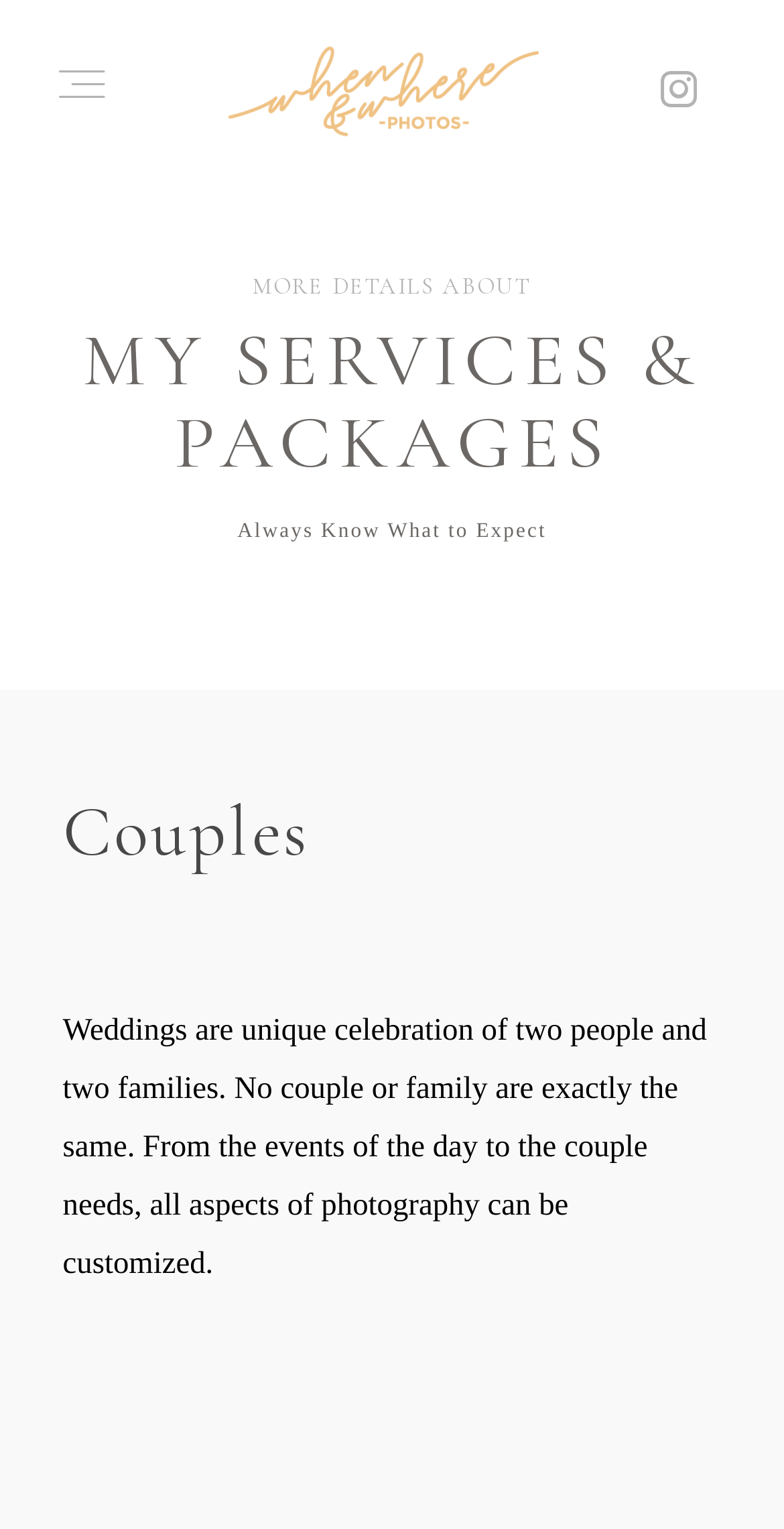Generate a thorough caption detailing the webpage content.

The webpage is about a California wedding photographer's investment information. At the top, there is a navigation menu with five links: "Favorites", "Wedding", "Family", "STORIES", and "ABOUT". Below the navigation menu, there is a prominent section with four headings: "MORE DETAILS ABOUT", "MY SERVICES & PACKAGES", "Always Know What to Expect", and "Couples". 

To the right of the navigation menu, there are three more links: "INVESTMENT", "CONTACT", and another "STORIES" link. The "INVESTMENT" link is positioned slightly above the "CONTACT" link. 

Below the prominent section, there is a paragraph of text that describes the uniqueness of weddings and how photography can be customized to fit each couple's needs. This text is positioned below the "Couples" heading and spans almost the entire width of the page.